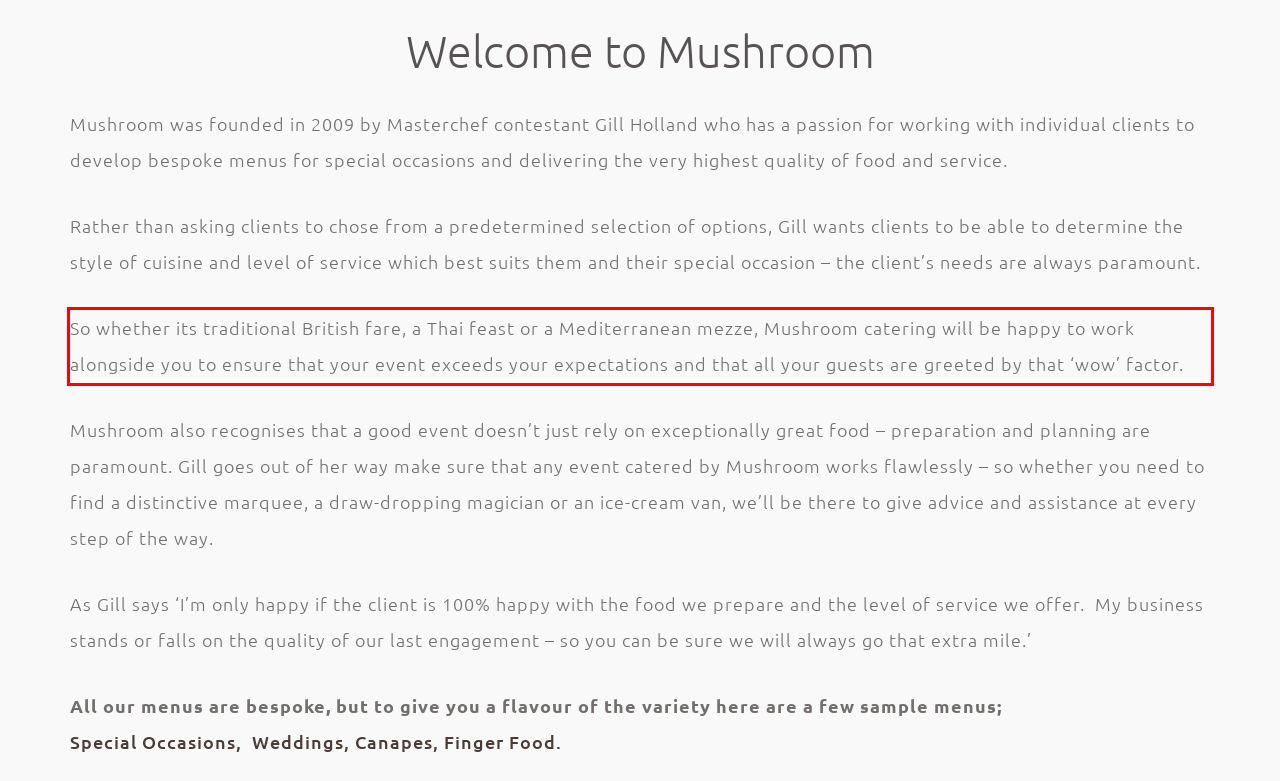Using the provided screenshot of a webpage, recognize the text inside the red rectangle bounding box by performing OCR.

So whether its traditional British fare, a Thai feast or a Mediterranean mezze, Mushroom catering will be happy to work alongside you to ensure that your event exceeds your expectations and that all your guests are greeted by that ‘wow’ factor.